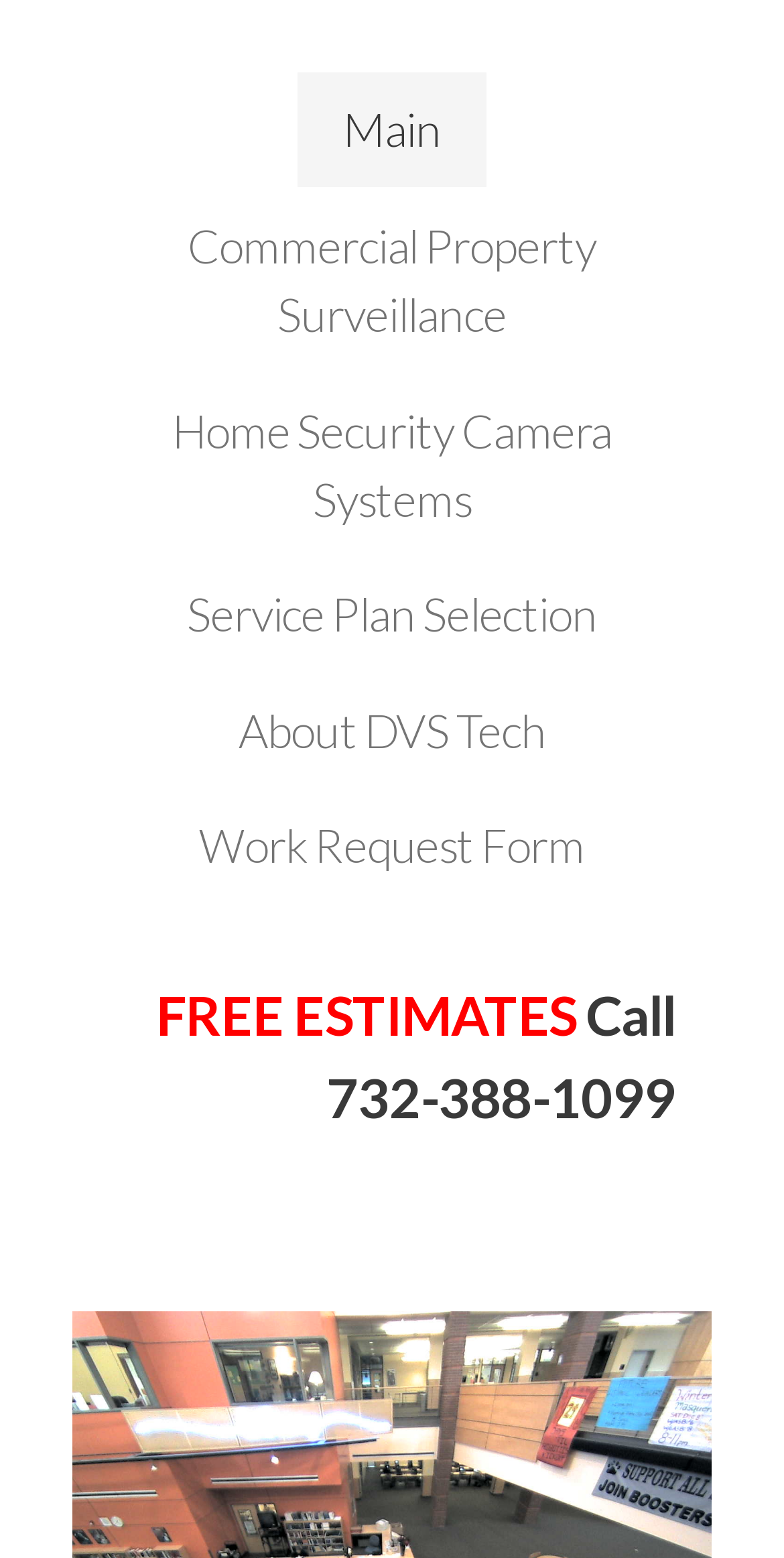Generate a comprehensive description of the contents of the webpage.

The webpage is about DVS Technologies, a company that provides security camera system installations for homes and businesses in New Jersey. At the top of the page, there is a navigation menu with five links: "Main", "Commercial Property Surveillance", "Home Security Camera Systems", "Service Plan Selection", and "About DVS Tech". These links are positioned horizontally, with "Main" on the left and "About DVS Tech" on the right.

Below the navigation menu, there is a call-to-action section with two lines of text. The first line reads "FREE ESTIMATES" in a prominent font, and the second line provides a phone number, "Call 732-388-1099", to inquire about the estimates. This section is positioned near the top-center of the page.

Additionally, there is a "Work Request Form" link located below the call-to-action section, which is likely used to submit requests for security camera system installations.